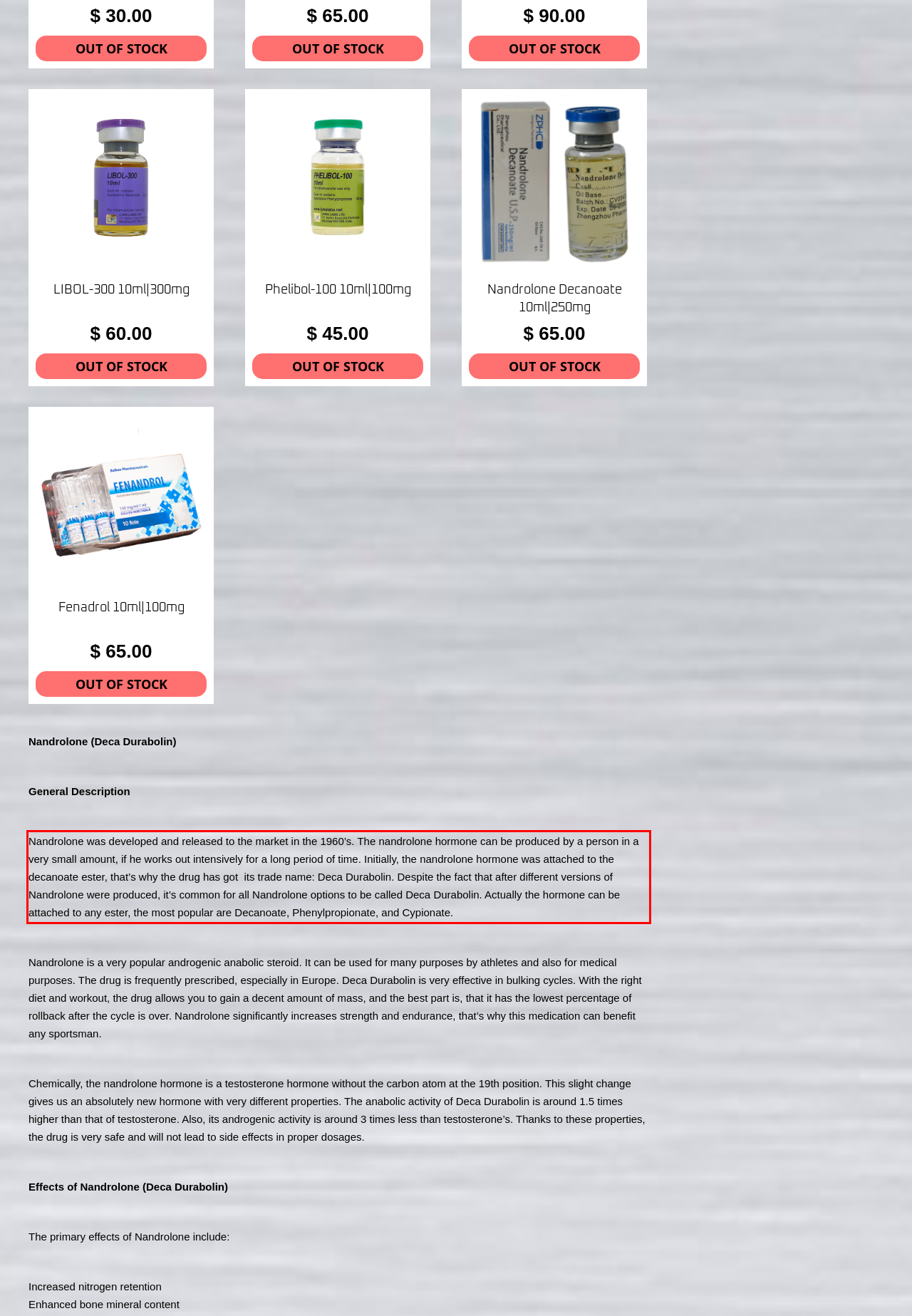Using the provided screenshot of a webpage, recognize the text inside the red rectangle bounding box by performing OCR.

Nandrolone was developed and released to the market in the 1960’s. The nandrolone hormone can be produced by a person in a very small amount, if he works out intensively for a long period of time. Initially, the nandrolone hormone was attached to the decanoate ester, that’s why the drug has got its trade name: Deca Durabolin. Despite the fact that after different versions of Nandrolone were produced, it’s common for all Nandrolone options to be called Deca Durabolin. Actually the hormone can be attached to any ester, the most popular are Decanoate, Phenylpropionate, and Cypionate.